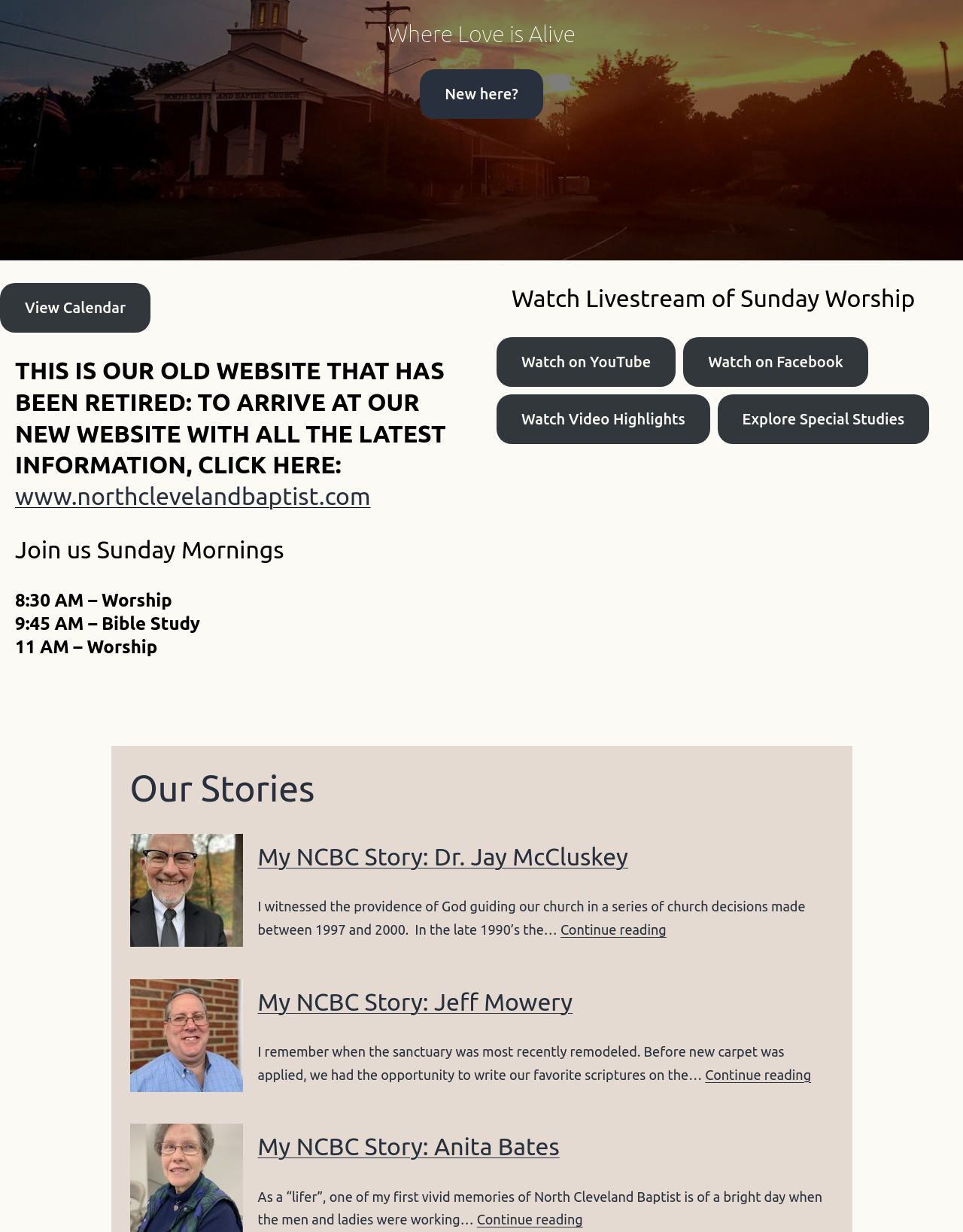Find the bounding box coordinates for the HTML element described as: "Watch on YouTube". The coordinates should consist of four float values between 0 and 1, i.e., [left, top, right, bottom].

[0.516, 0.274, 0.702, 0.314]